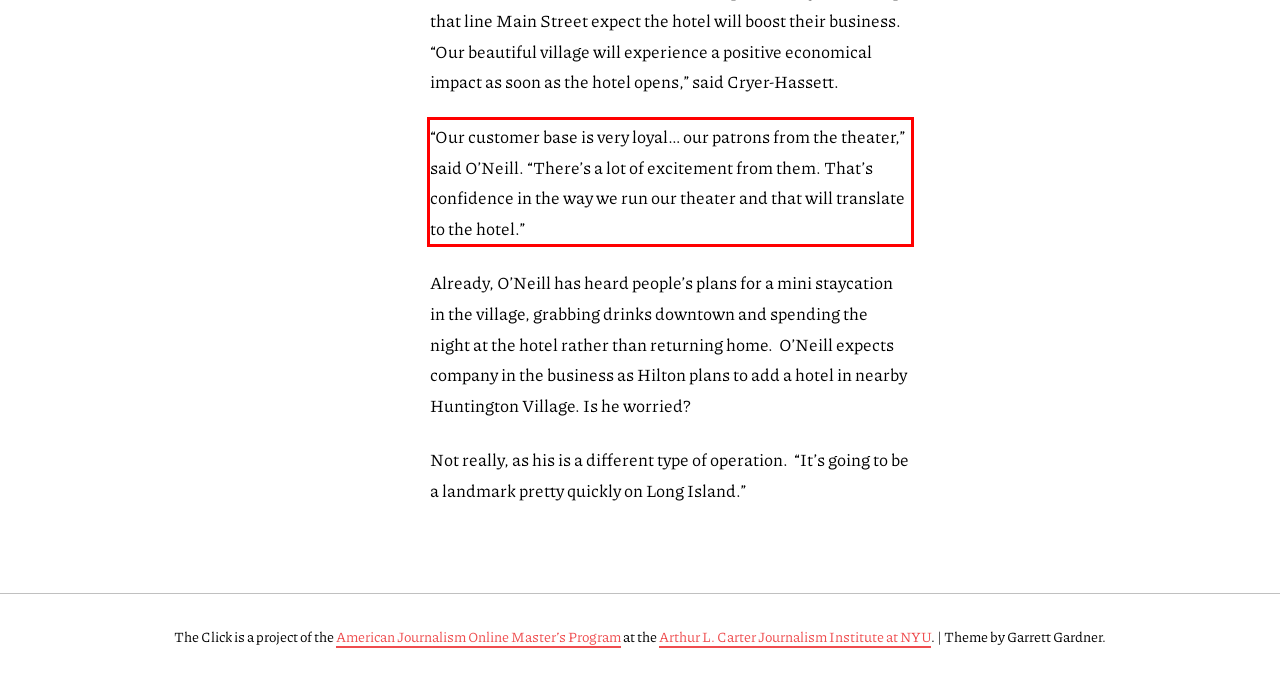Please identify and extract the text content from the UI element encased in a red bounding box on the provided webpage screenshot.

“Our customer base is very loyal… our patrons from the theater,” said O’Neill. “There’s a lot of excitement from them. That’s confidence in the way we run our theater and that will translate to the hotel.”